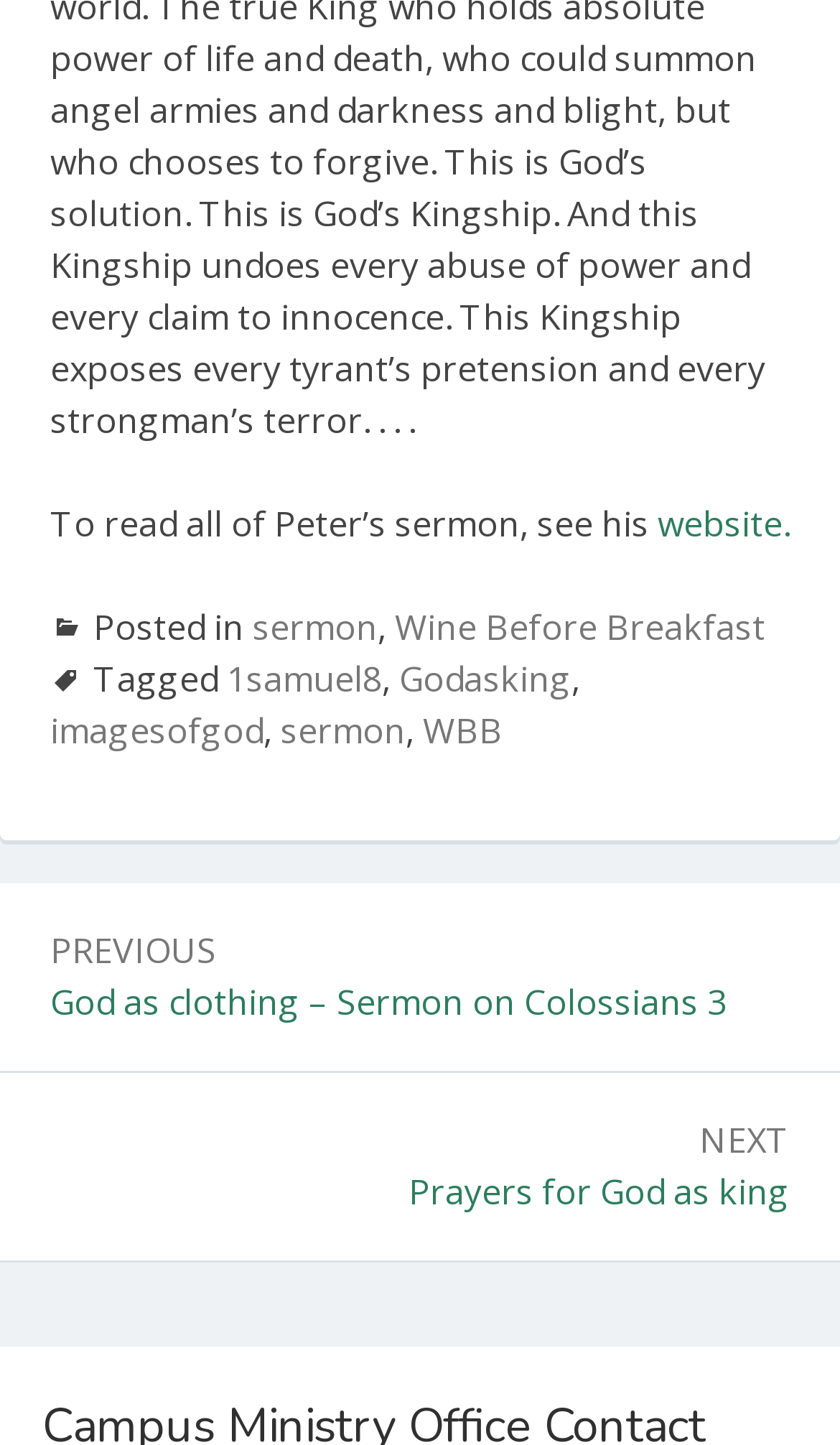Locate the bounding box of the UI element described by: "imagesofgod" in the given webpage screenshot.

[0.06, 0.49, 0.314, 0.523]